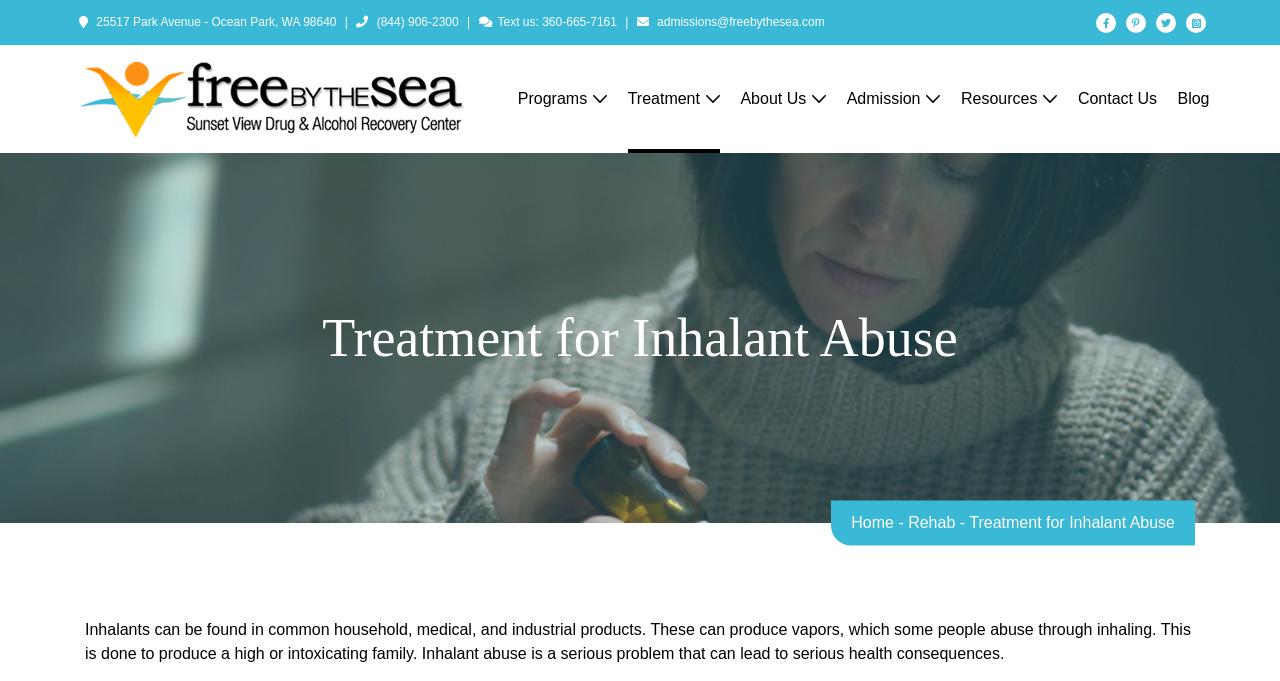Provide the bounding box coordinates for the UI element that is described by this text: "Home". The coordinates should be in the form of four float numbers between 0 and 1: [left, top, right, bottom].

[0.665, 0.754, 0.698, 0.779]